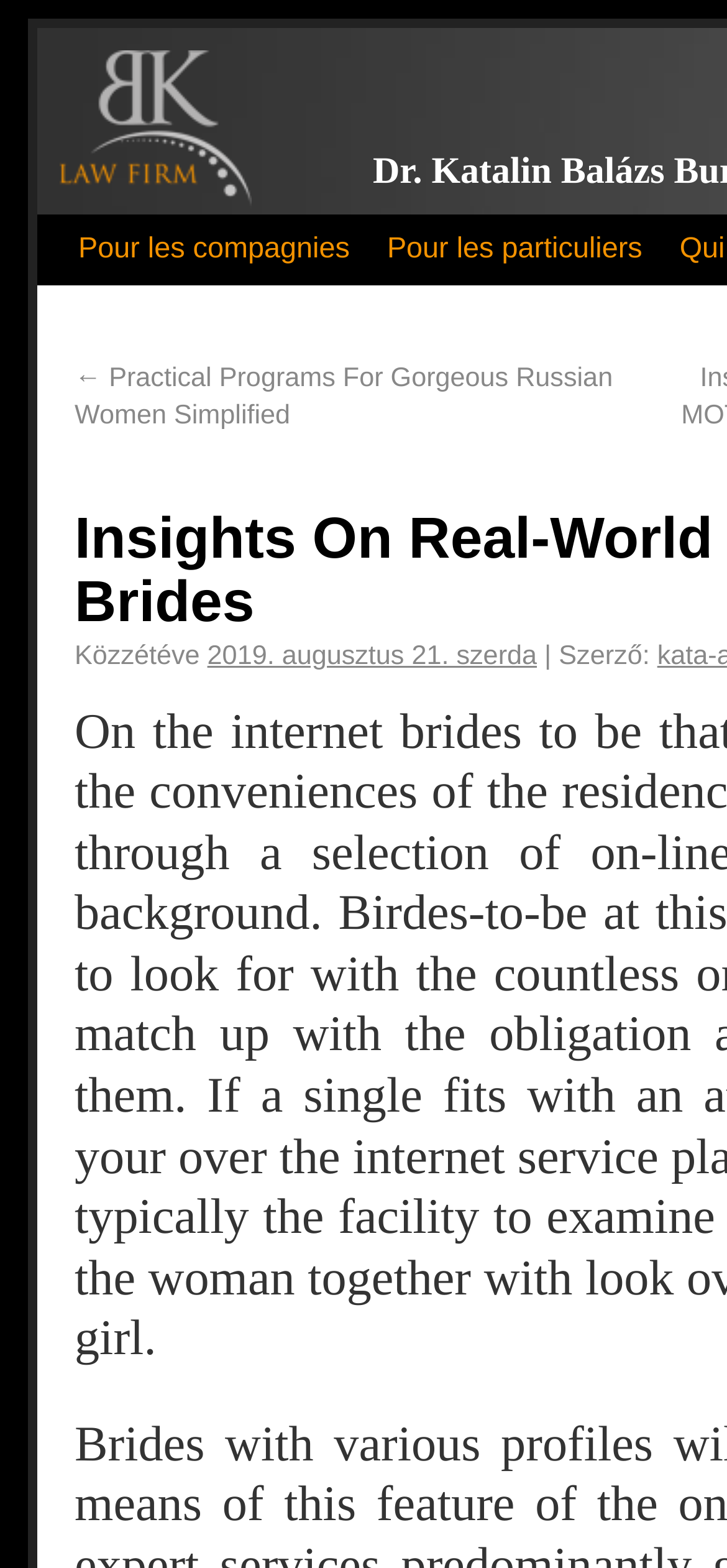Using the element description: "2019. augusztus 21. szerda", determine the bounding box coordinates for the specified UI element. The coordinates should be four float numbers between 0 and 1, [left, top, right, bottom].

[0.285, 0.454, 0.739, 0.473]